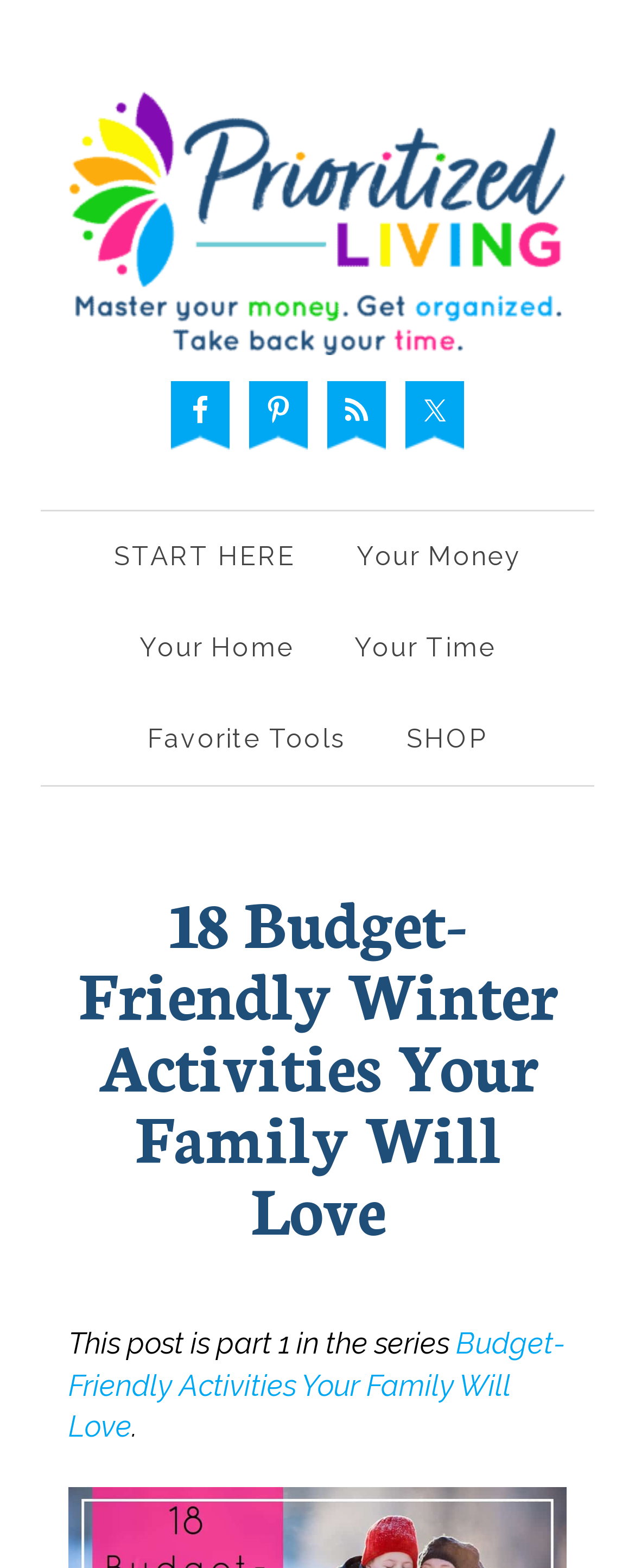Explain the webpage's design and content in an elaborate manner.

This webpage is about 18 budget-friendly winter activities that families can enjoy. At the top left, there is a link to "Prioritized Living" and a set of social media links, including Facebook, Pinterest, RSS, and Twitter, each accompanied by an image. 

Below the social media links, there is a main navigation menu with six links: "START HERE", "Your Money", "Your Home", "Your Time", "Favorite Tools", and "SHOP". 

The main content of the webpage is headed by a title "18 Budget-Friendly Winter Activities Your Family Will Love". Below the title, there is a note indicating that this post is part of a series. The note is followed by a link to the series.